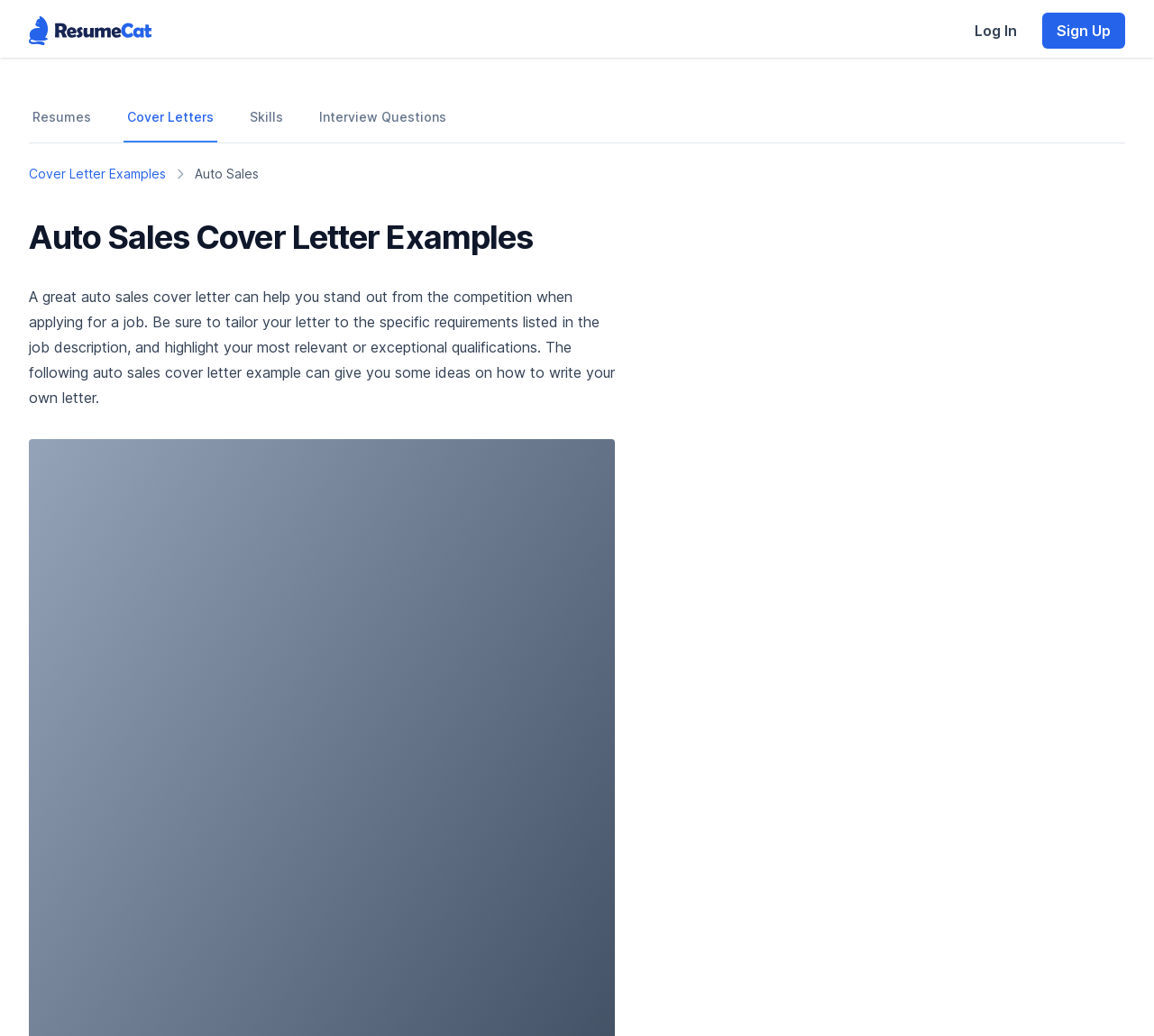Identify the bounding box coordinates of the clickable region necessary to fulfill the following instruction: "Log in to the website". The bounding box coordinates should be four float numbers between 0 and 1, i.e., [left, top, right, bottom].

[0.832, 0.012, 0.894, 0.047]